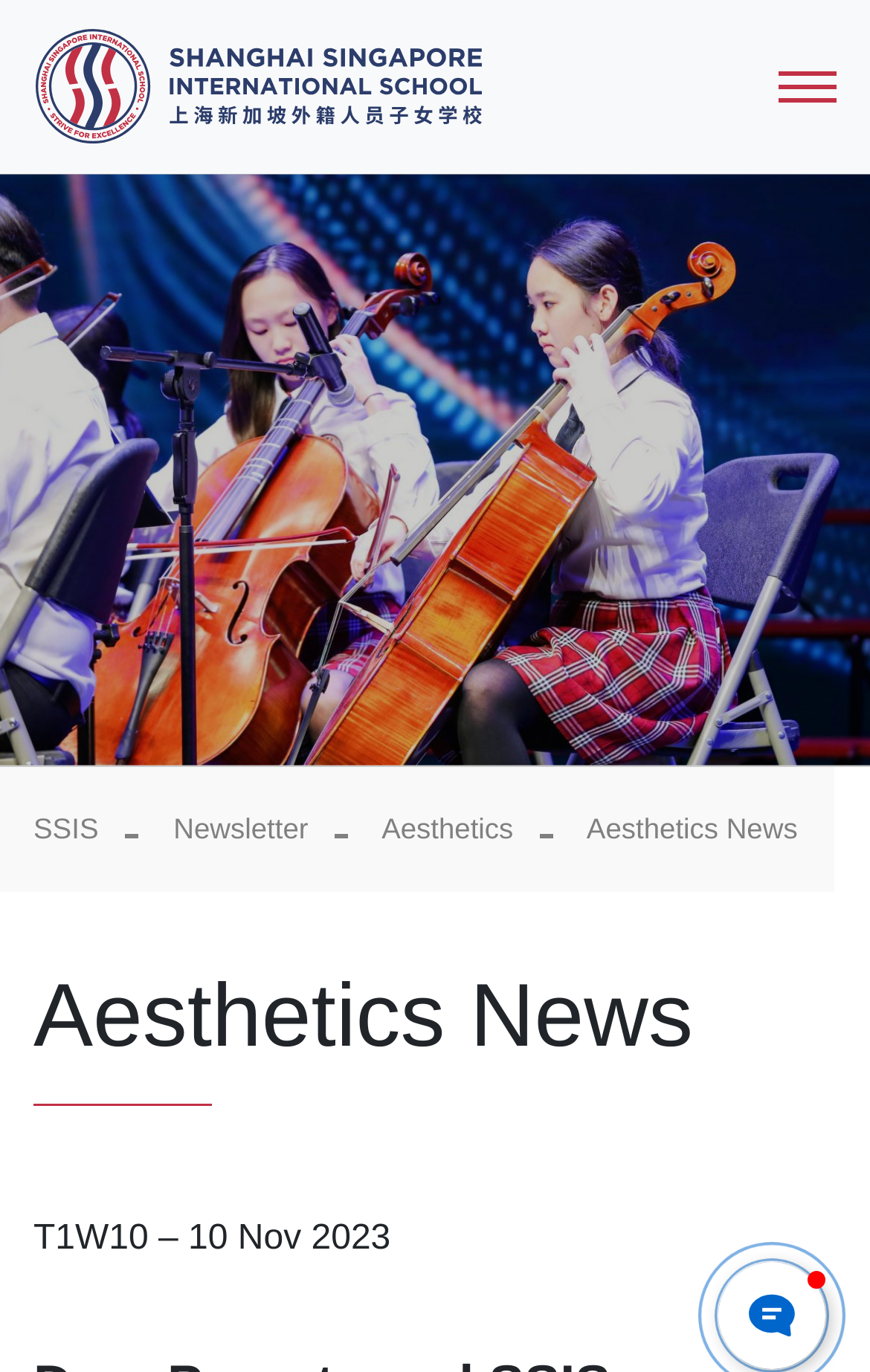Locate the bounding box coordinates of the UI element described by: "aria-label="Toggle navigation"". Provide the coordinates as four float numbers between 0 and 1, formatted as [left, top, right, bottom].

[0.856, 0.028, 1.0, 0.099]